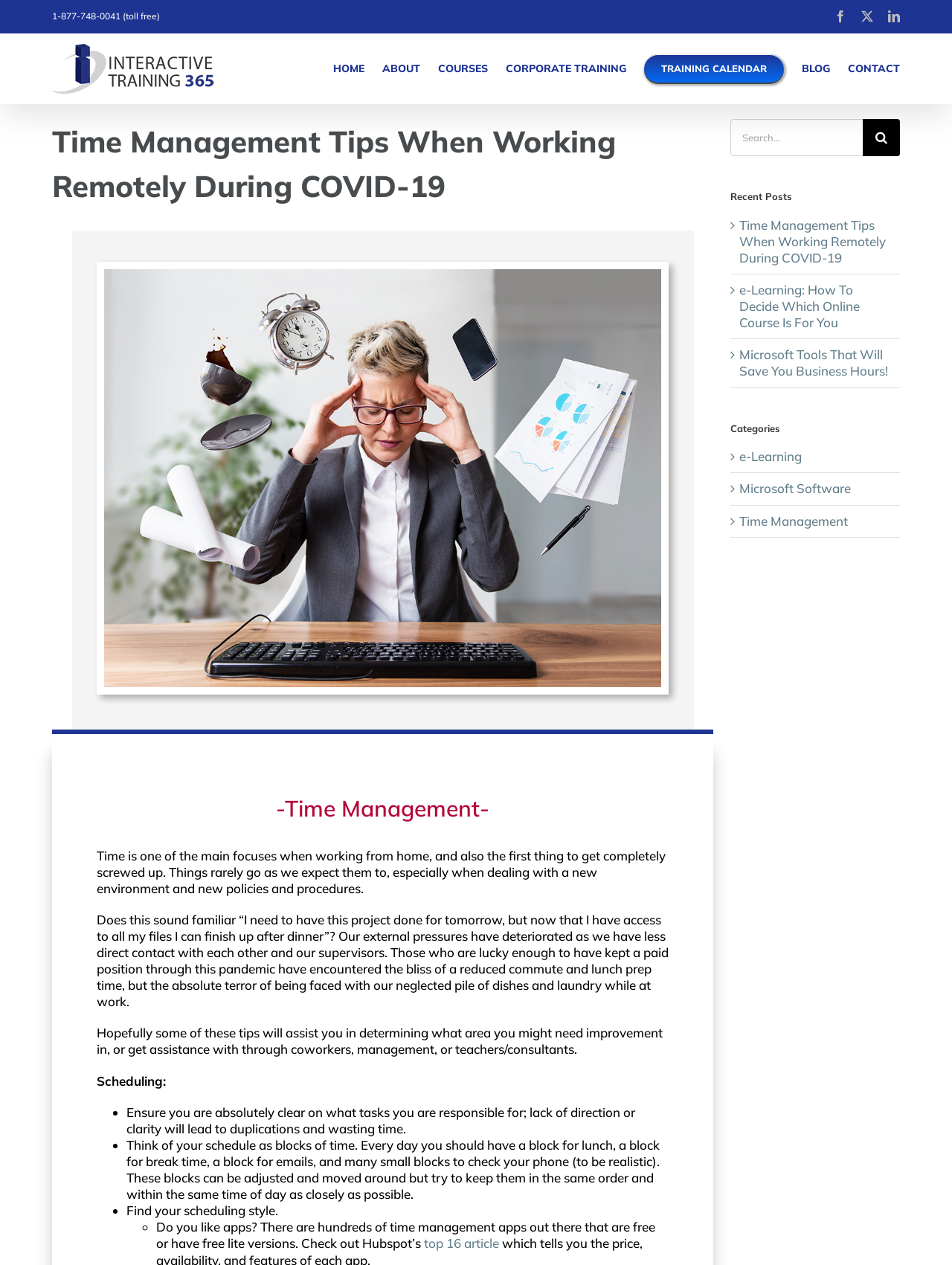What is the recommended approach to scheduling tasks?
Please provide an in-depth and detailed response to the question.

The webpage recommends using a block scheduling approach to manage tasks. This involves dividing the day into blocks of time for specific tasks, such as lunch, break time, emails, and checking phone messages. The idea is to keep these blocks in the same order and time of day as closely as possible.